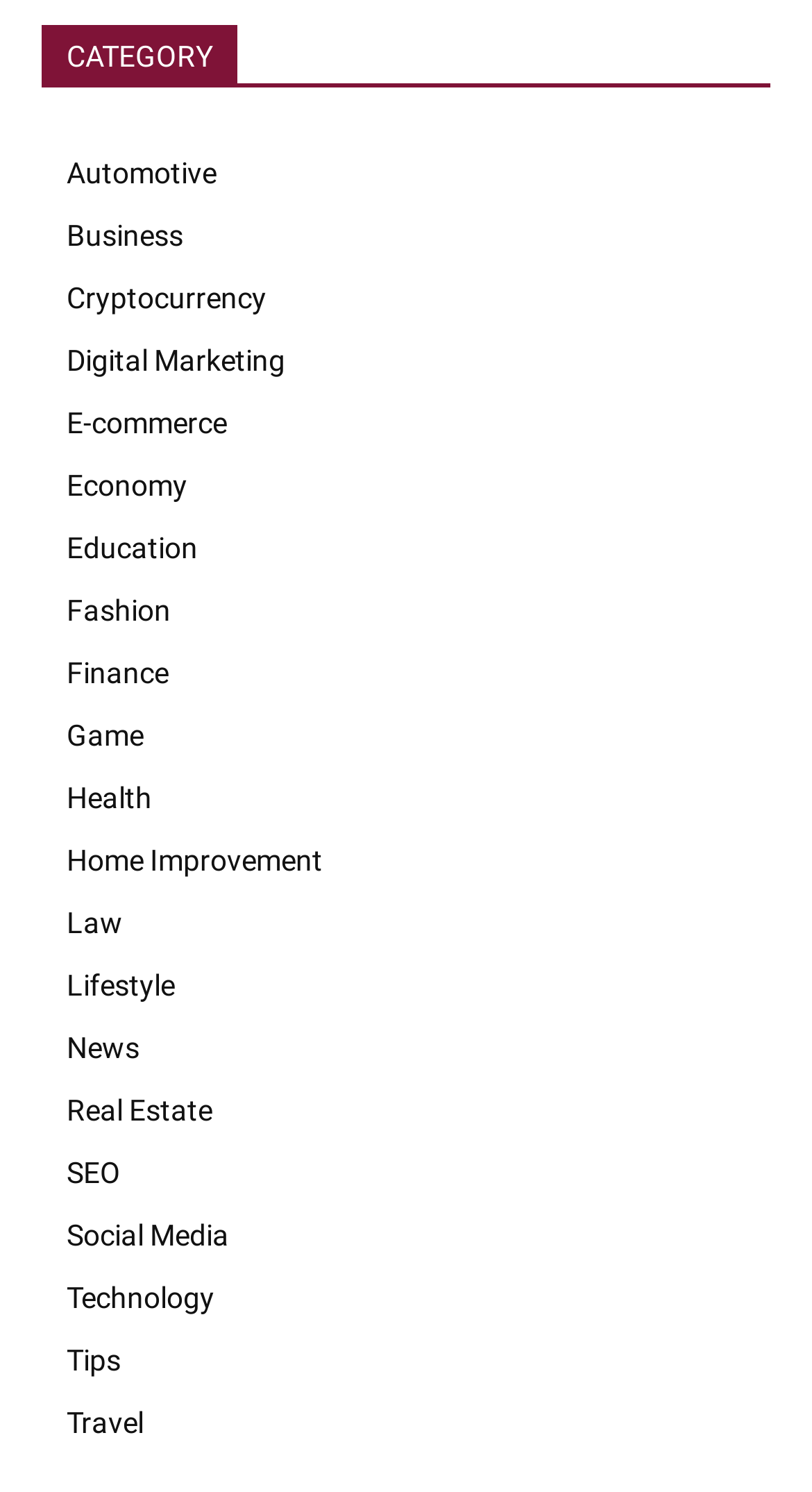Locate the bounding box coordinates of the clickable part needed for the task: "Explore Technology".

[0.051, 0.849, 0.949, 0.891]